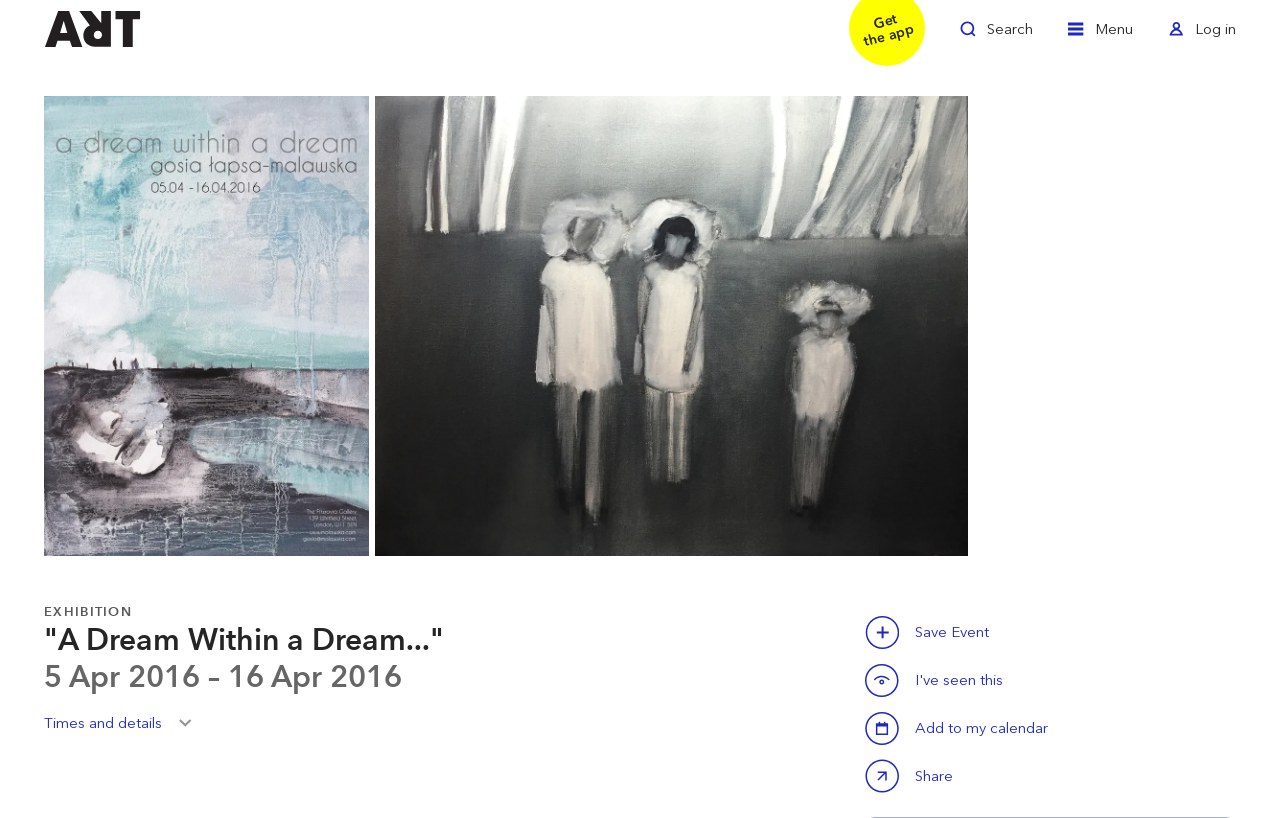Bounding box coordinates are specified in the format (top-left x, top-left y, bottom-right x, bottom-right y). All values are floating point numbers bounded between 0 and 1. Please provide the bounding box coordinate of the region this sentence describes: aria-label="Zoom in"

[0.034, 0.117, 0.288, 0.68]